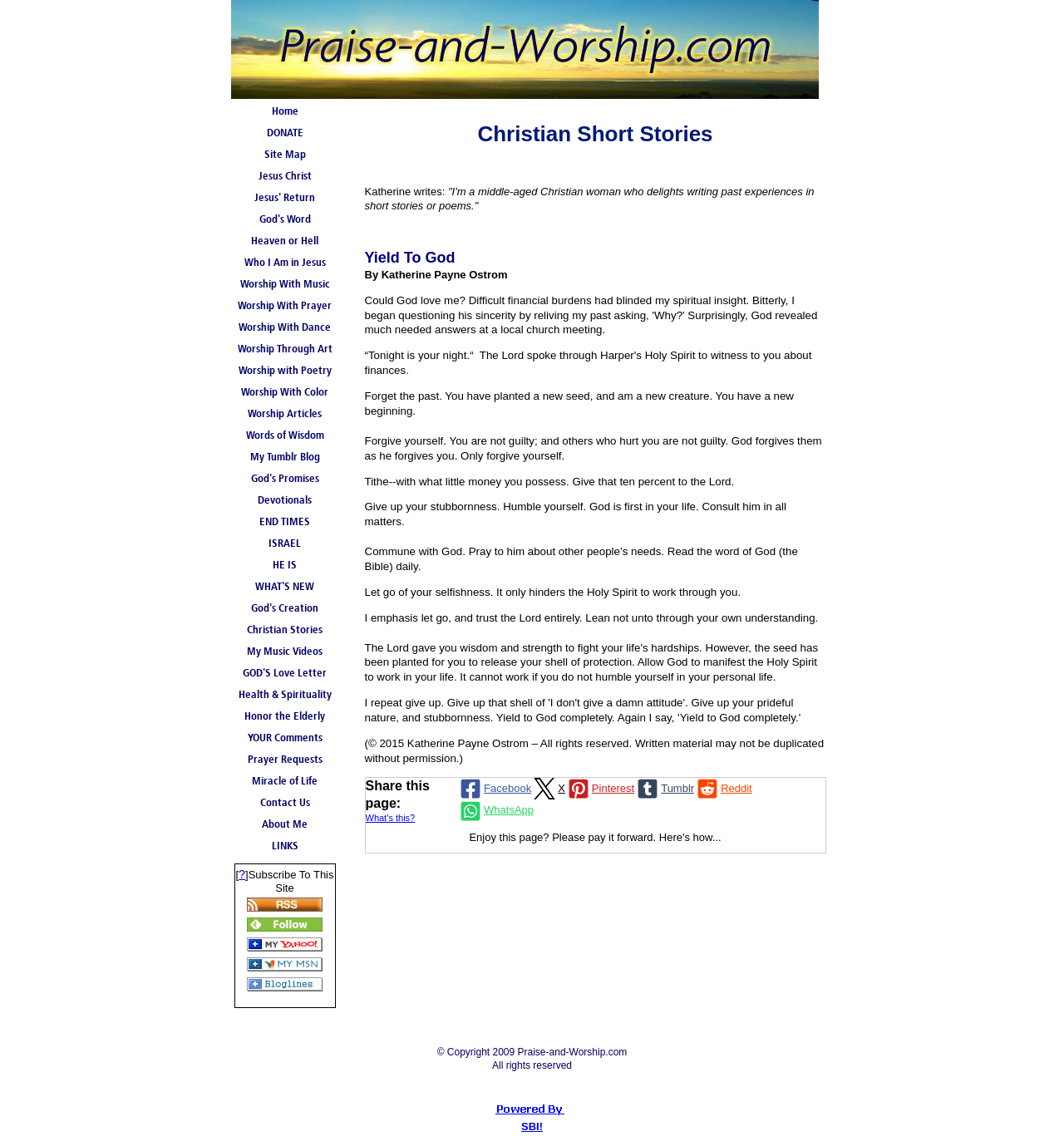What is the theme of the webpage?
By examining the image, provide a one-word or phrase answer.

Christianity and worship